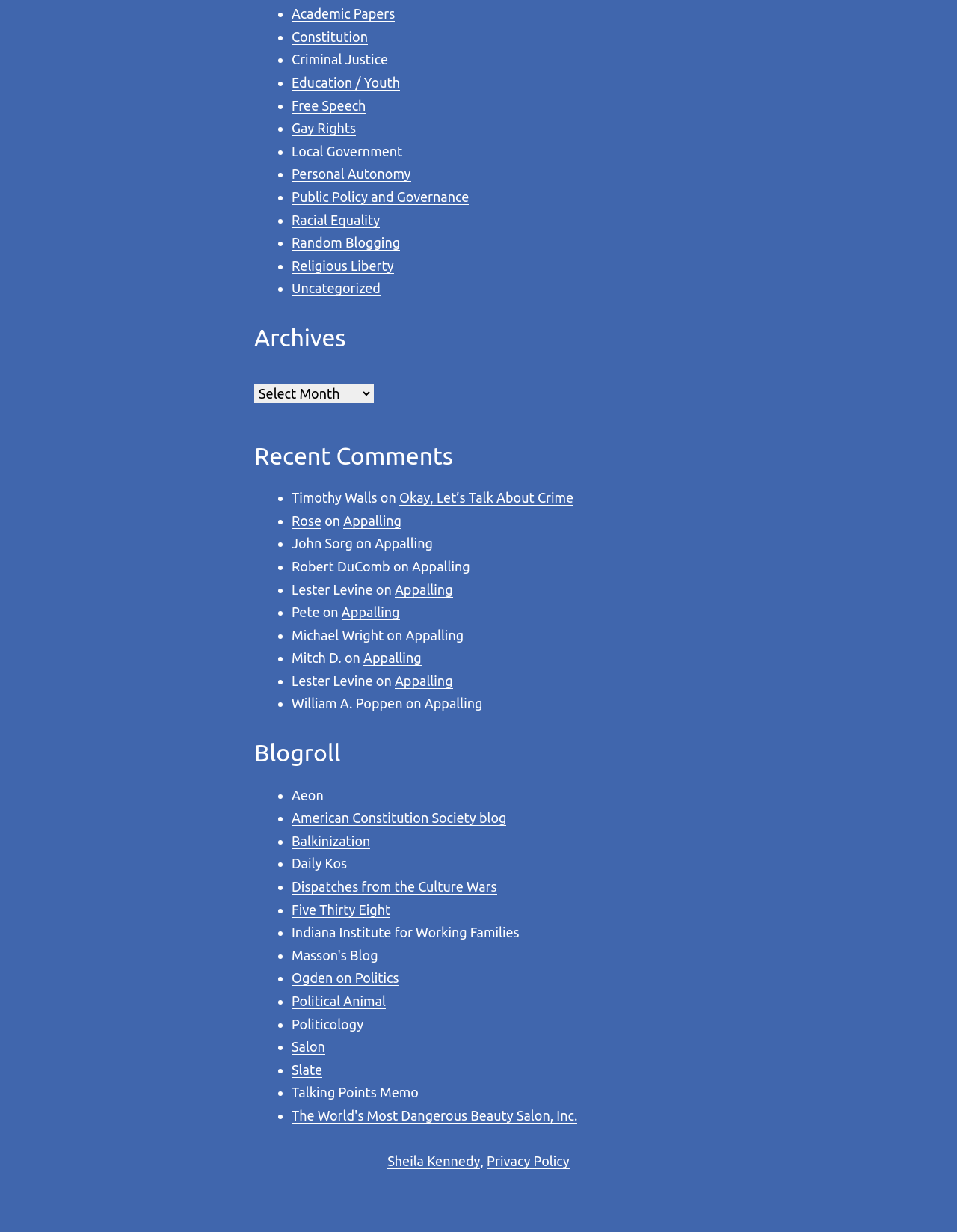What is the purpose of the Blogroll section?
Look at the image and respond to the question as thoroughly as possible.

The Blogroll section appears to list related blogs or websites, as indicated by the presence of links to external sites such as Aeon, American Constitution Society blog, and Balkinization.